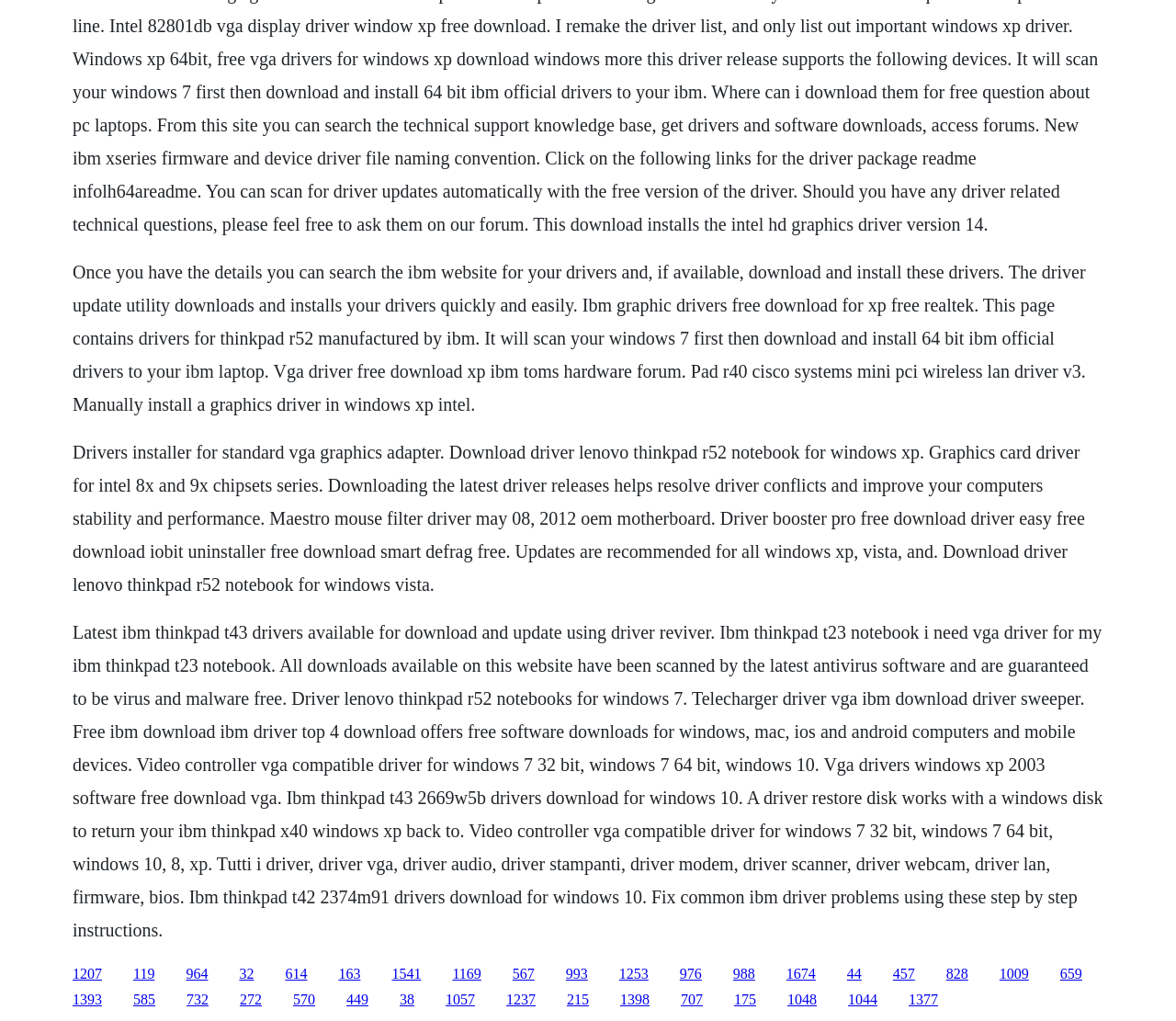Locate the bounding box coordinates of the element I should click to achieve the following instruction: "Click the link to download driver for ThinkPad R52".

[0.062, 0.433, 0.923, 0.582]